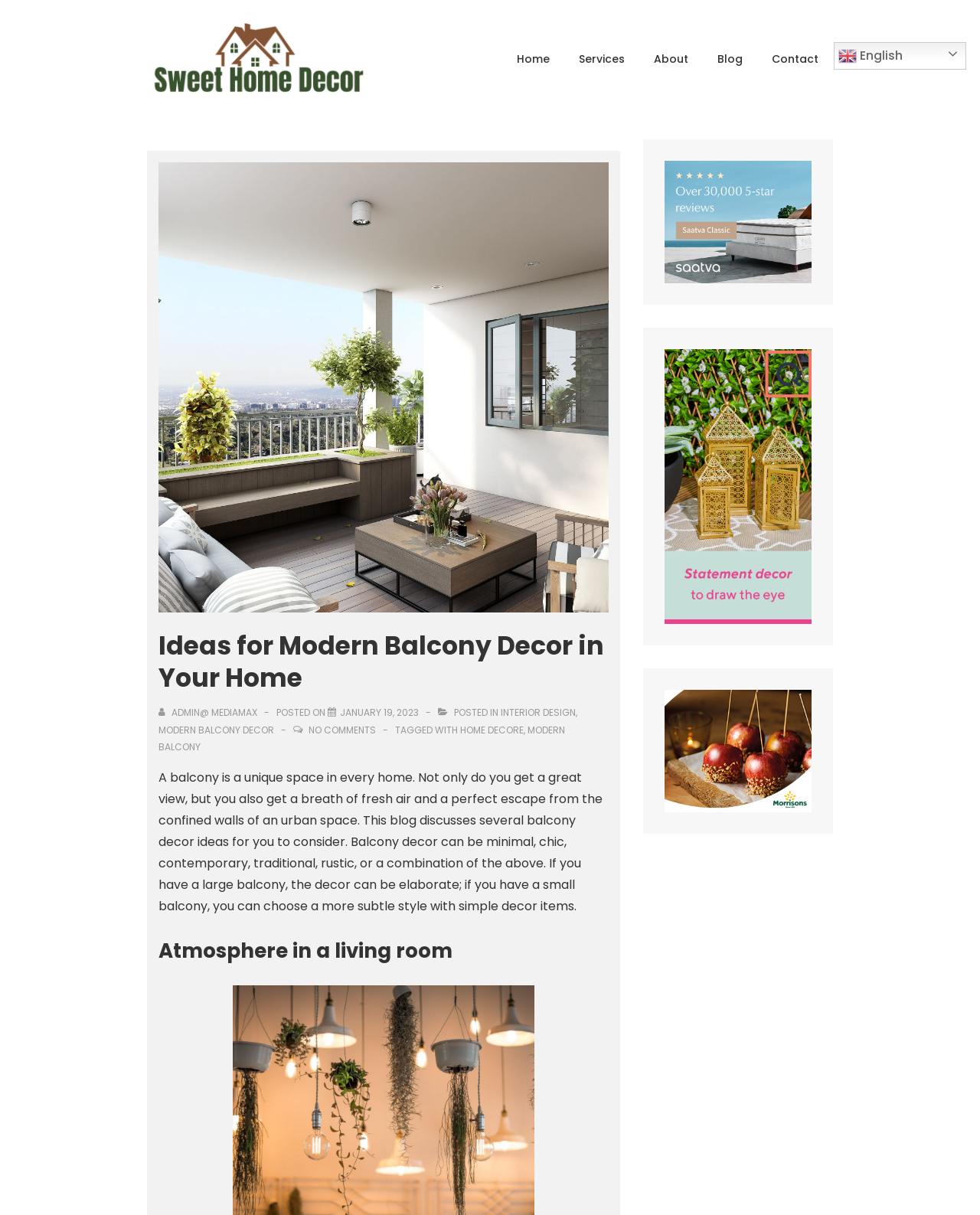Determine the bounding box coordinates of the area to click in order to meet this instruction: "Explore the 'MODERN BALCONY DECOR' category".

[0.161, 0.595, 0.279, 0.606]